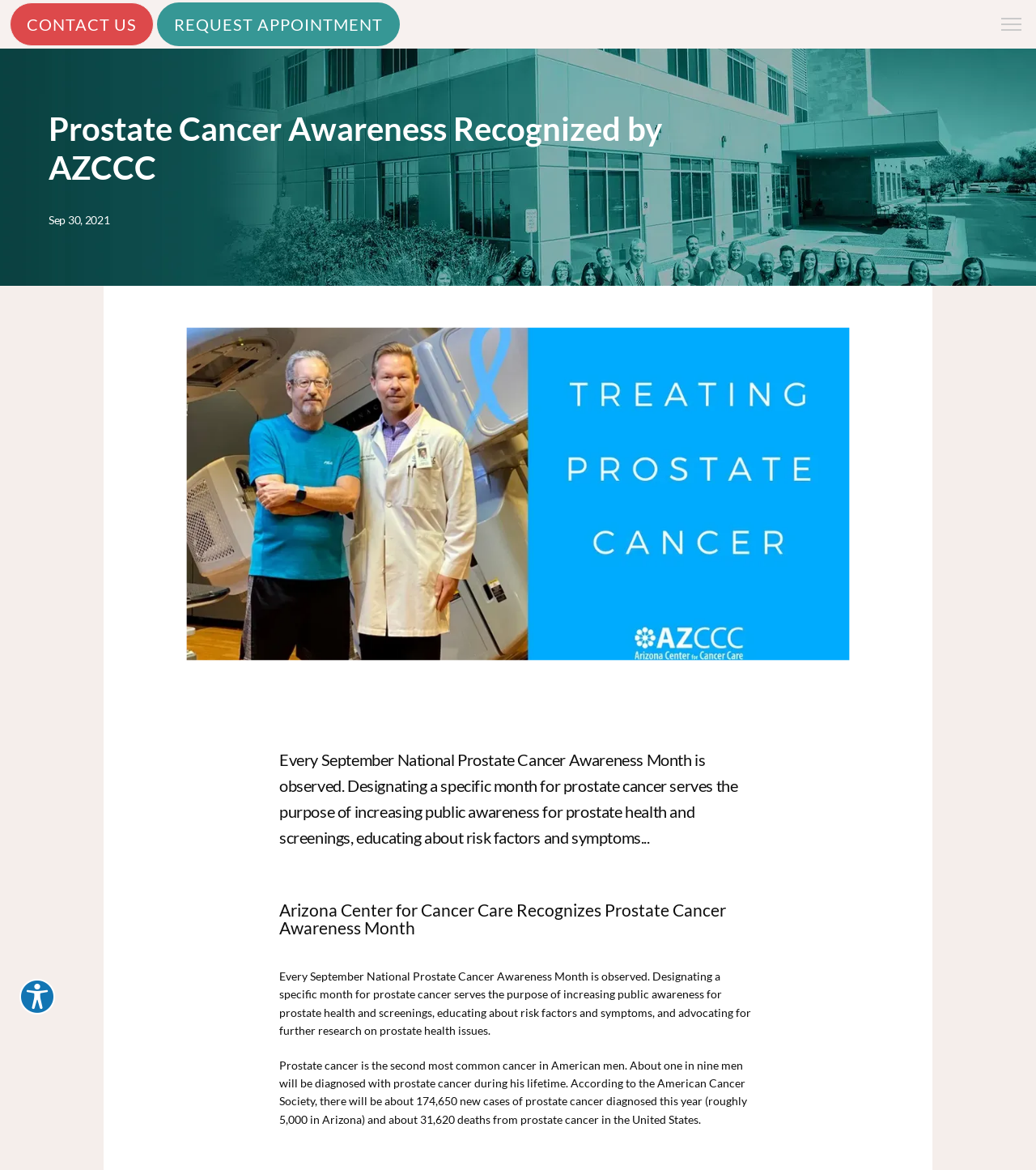Using the provided element description "header", determine the bounding box coordinates of the UI element.

None